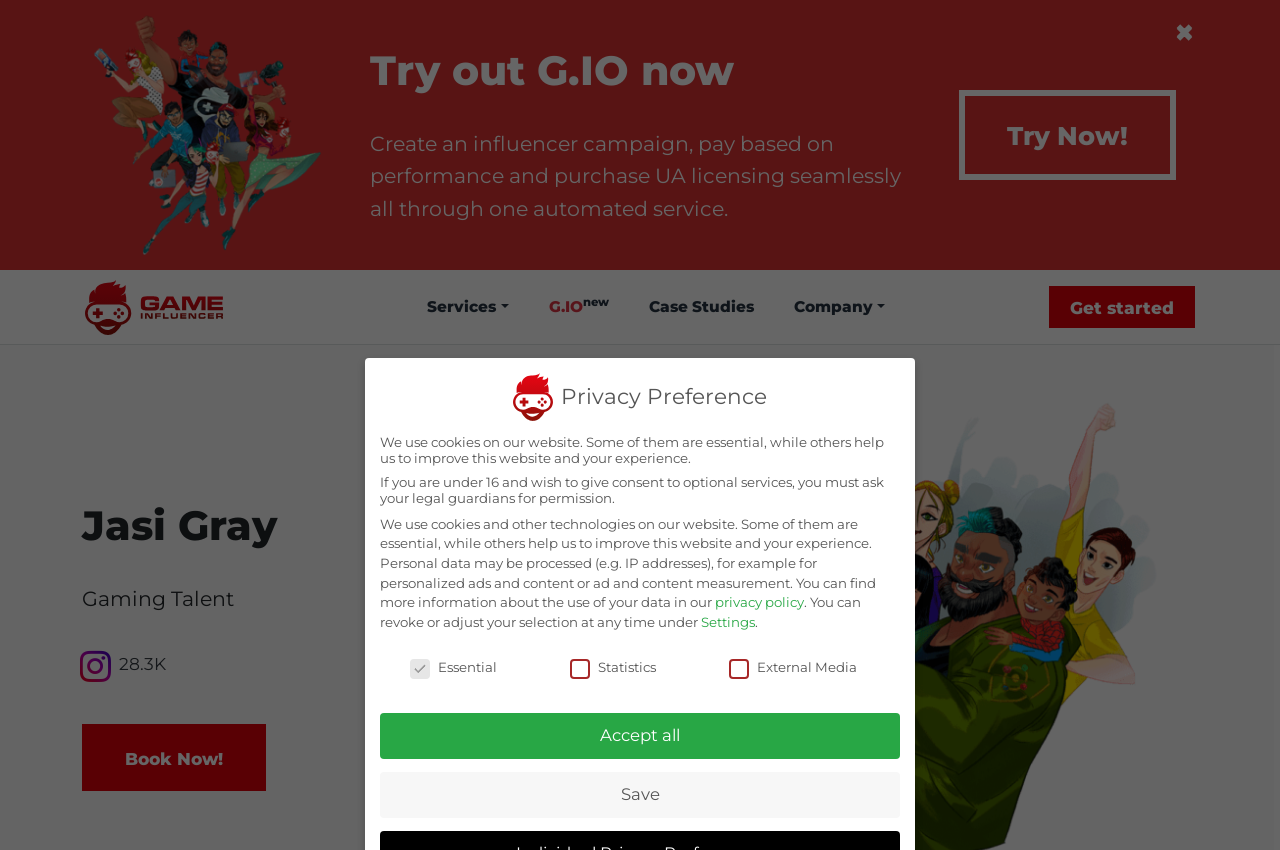Provide a short, one-word or phrase answer to the question below:
What is the purpose of the 'Book Now!' button?

To book a service